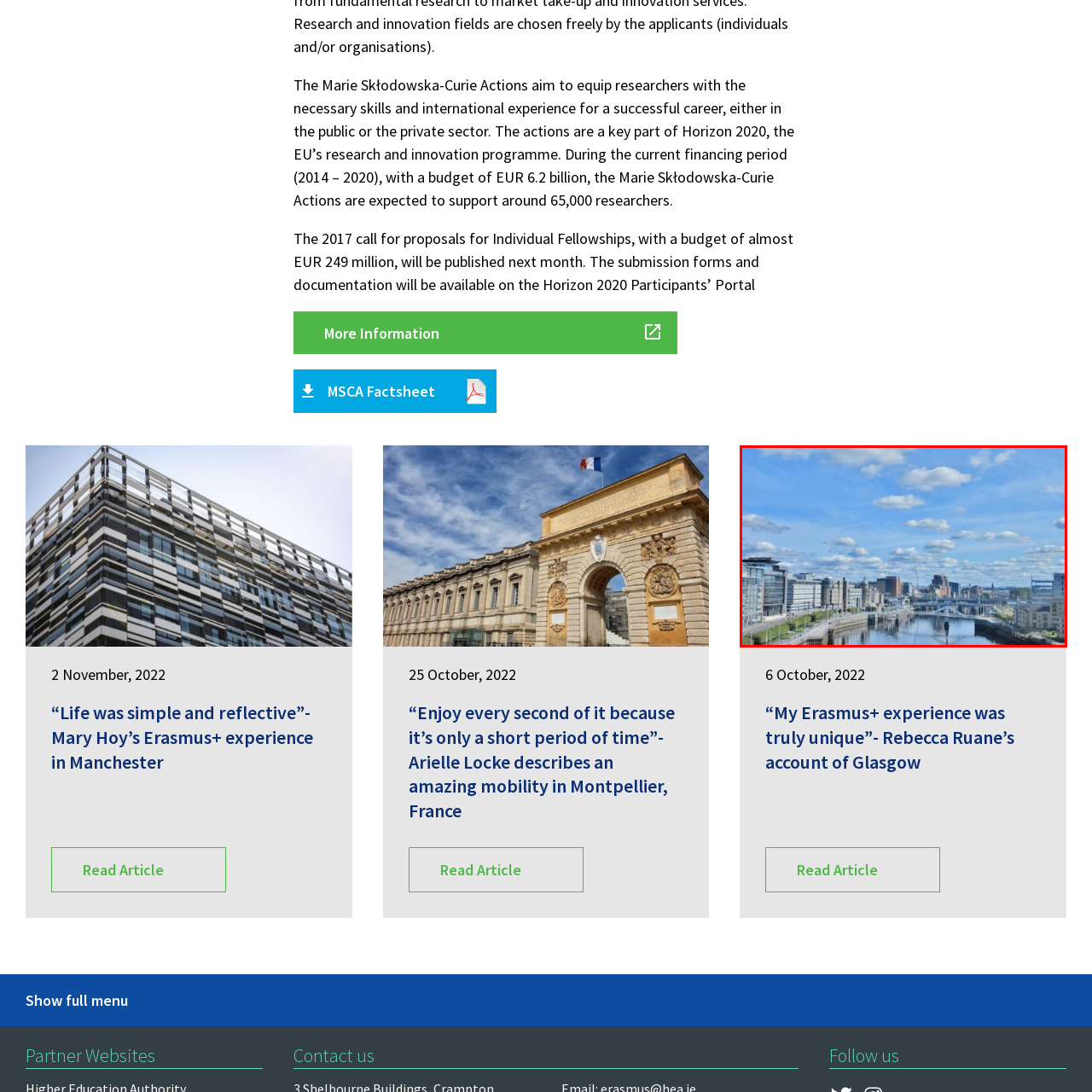What blends harmoniously in the urban environment?
Look at the image enclosed by the red bounding box and give a detailed answer using the visual information available in the image.

The question asks about the elements that blend harmoniously in the urban environment depicted in the image. The caption states that the picturesque setting is characteristic of urban environments that blend nature and city life harmoniously, which provides the answer to the question.